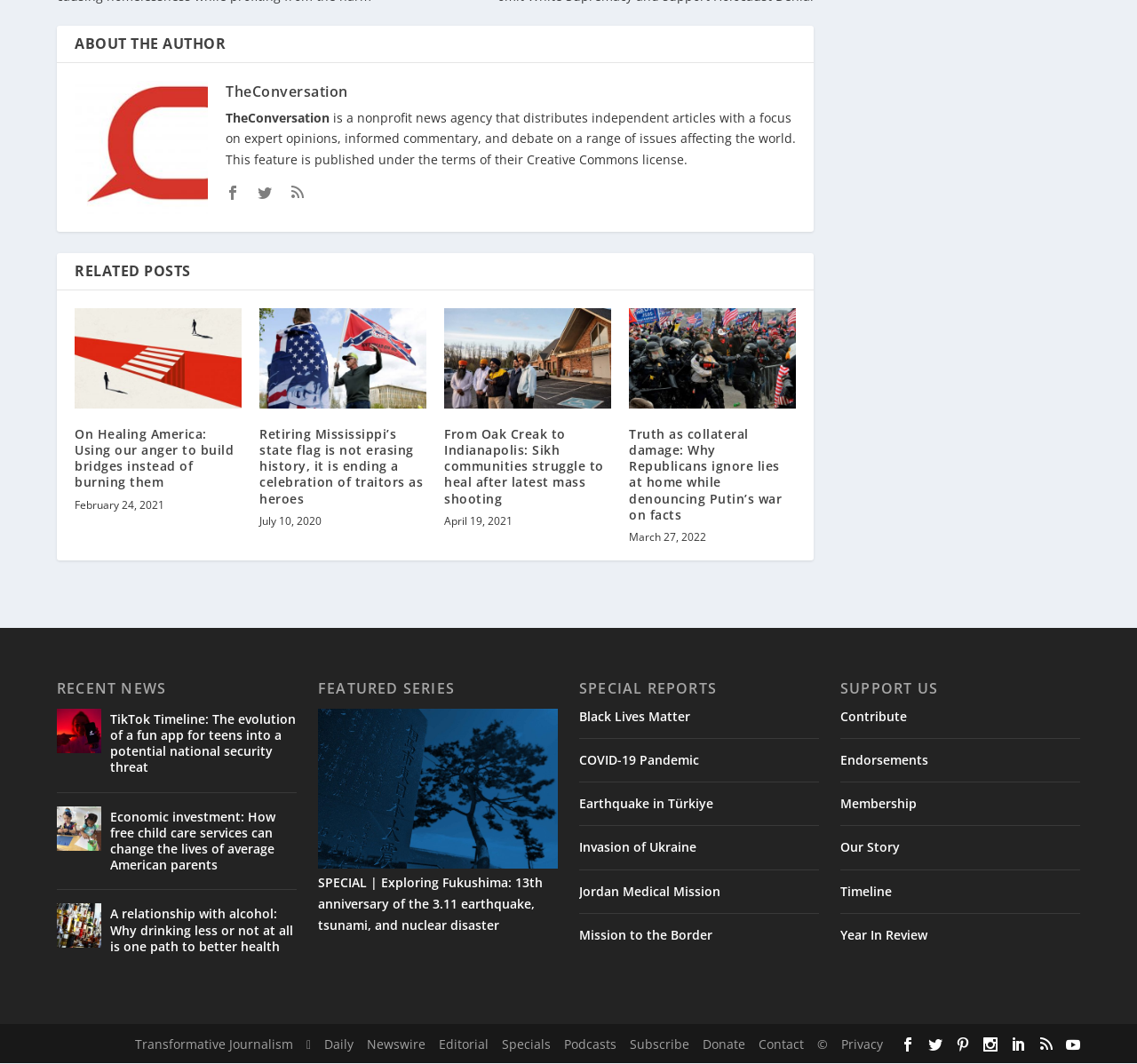Locate the bounding box coordinates of the area where you should click to accomplish the instruction: "Explore the 'FEATURED SERIES' section".

[0.28, 0.63, 0.491, 0.643]